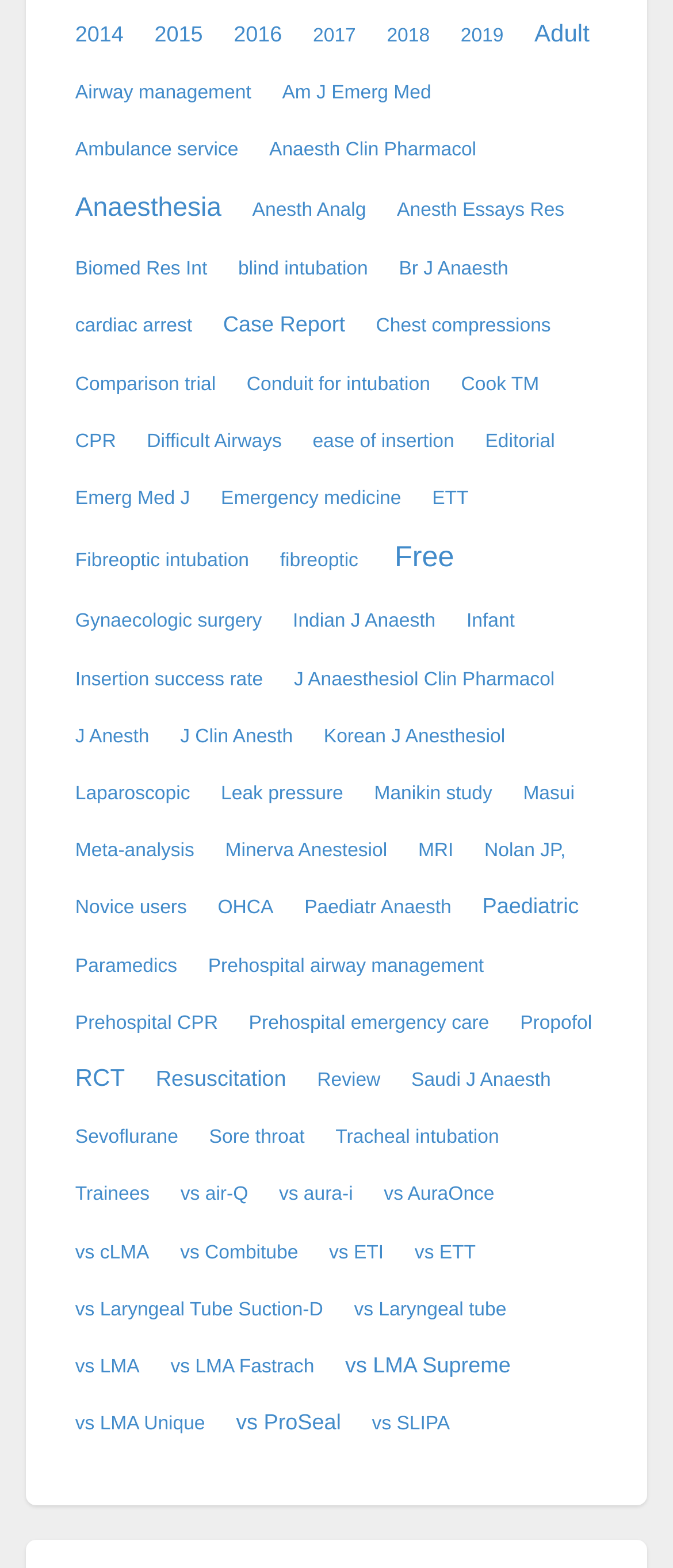Provide a short answer using a single word or phrase for the following question: 
How many links are related to anaesthesia?

Multiple